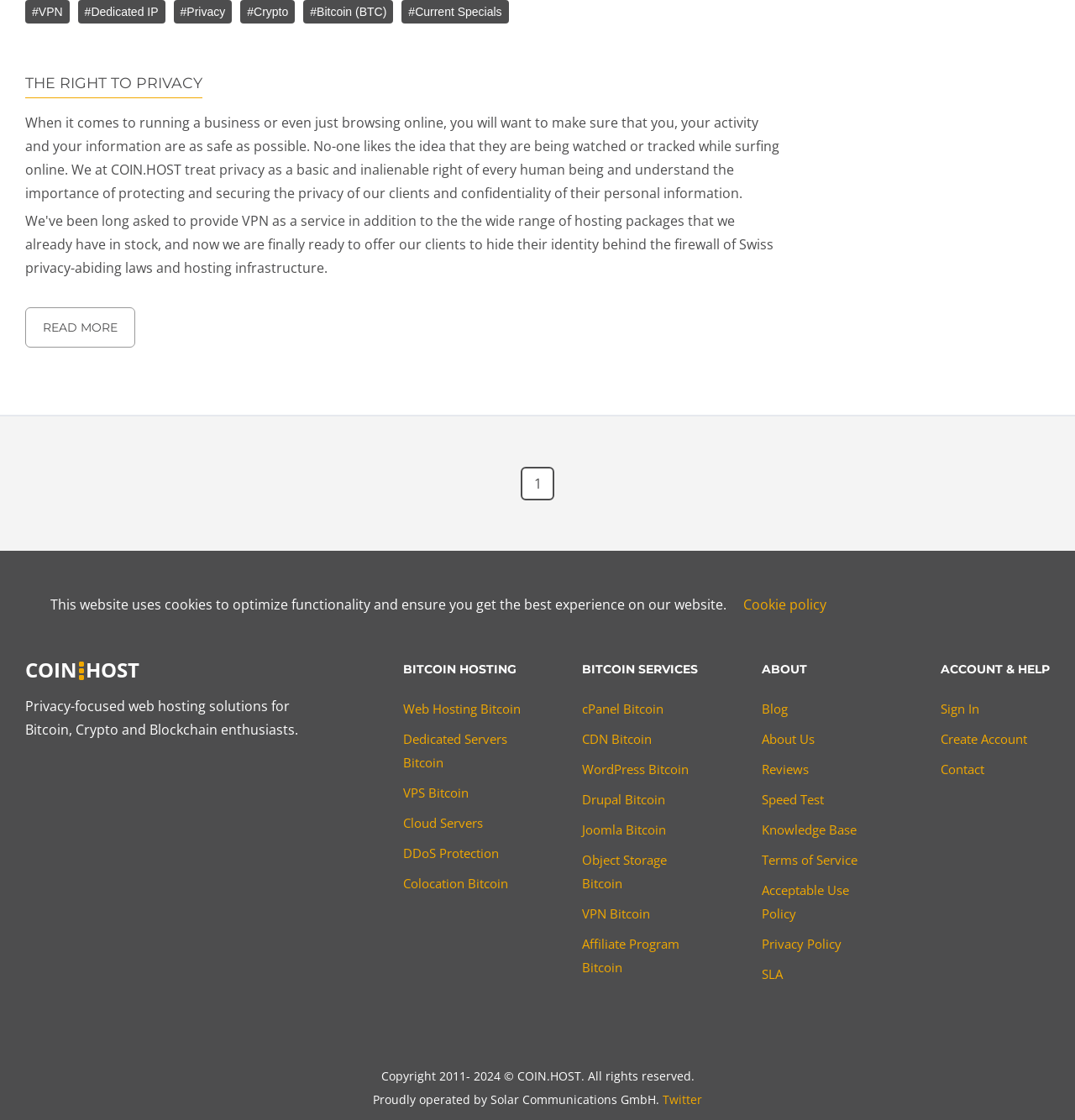Extract the bounding box for the UI element that matches this description: "GNU Bash".

[0.773, 0.22, 0.838, 0.241]